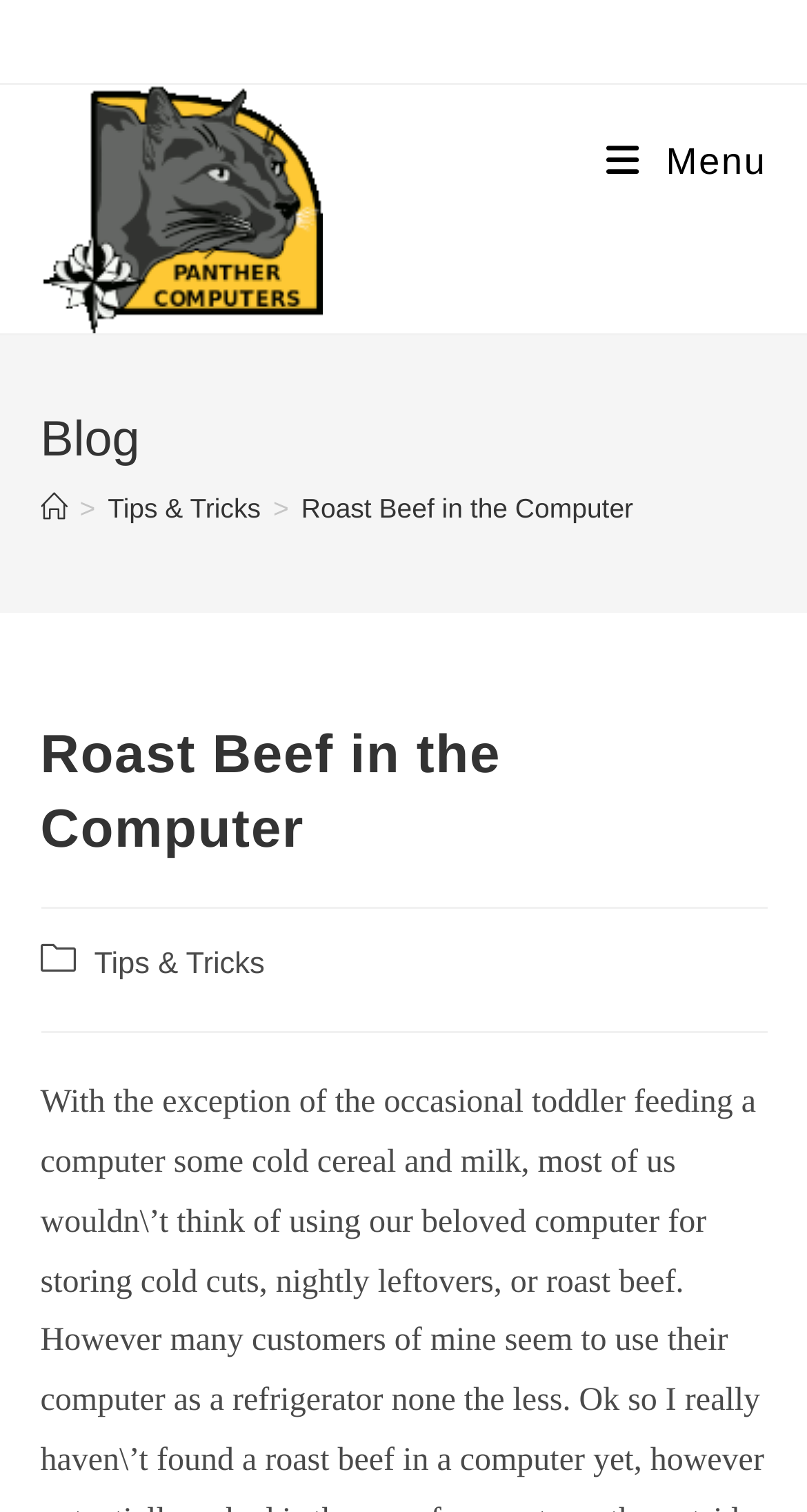How many links are there in the navigation menu?
Based on the image content, provide your answer in one word or a short phrase.

2